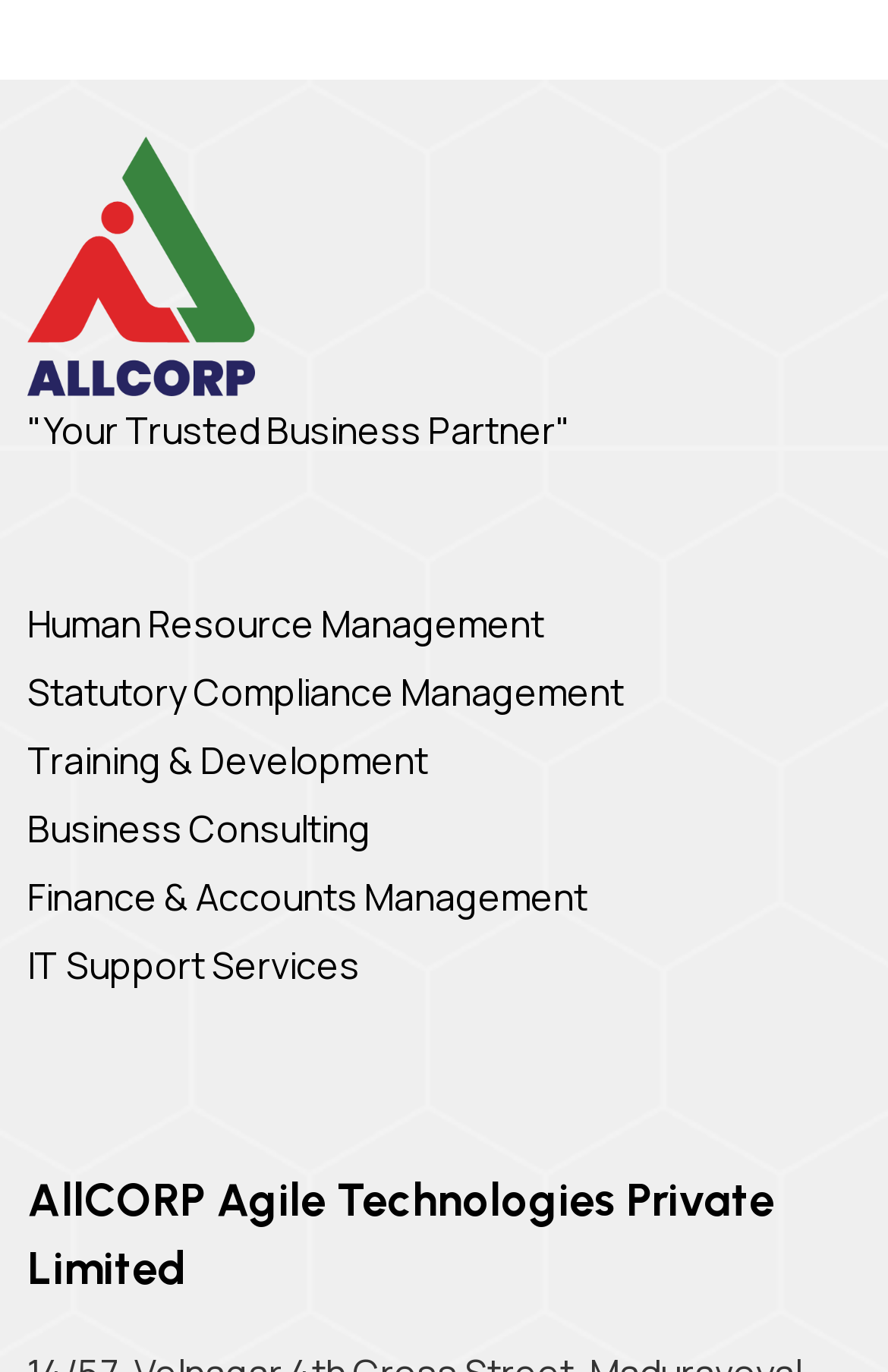Provide the bounding box coordinates for the UI element that is described by this text: "July 2, 2022". The coordinates should be in the form of four float numbers between 0 and 1: [left, top, right, bottom].

None